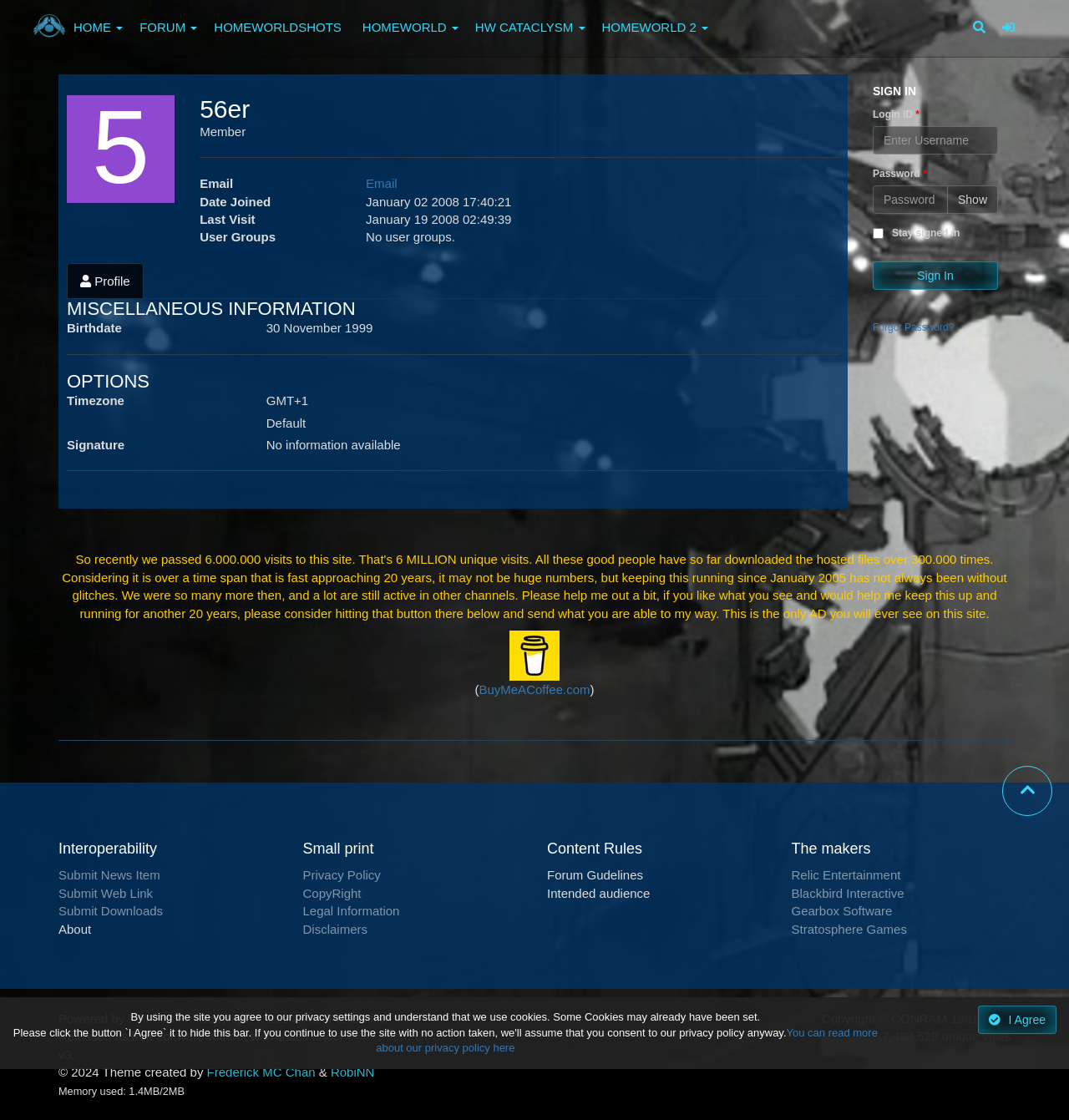Provide the bounding box coordinates of the UI element that matches the description: "Submit News Item".

[0.055, 0.775, 0.15, 0.788]